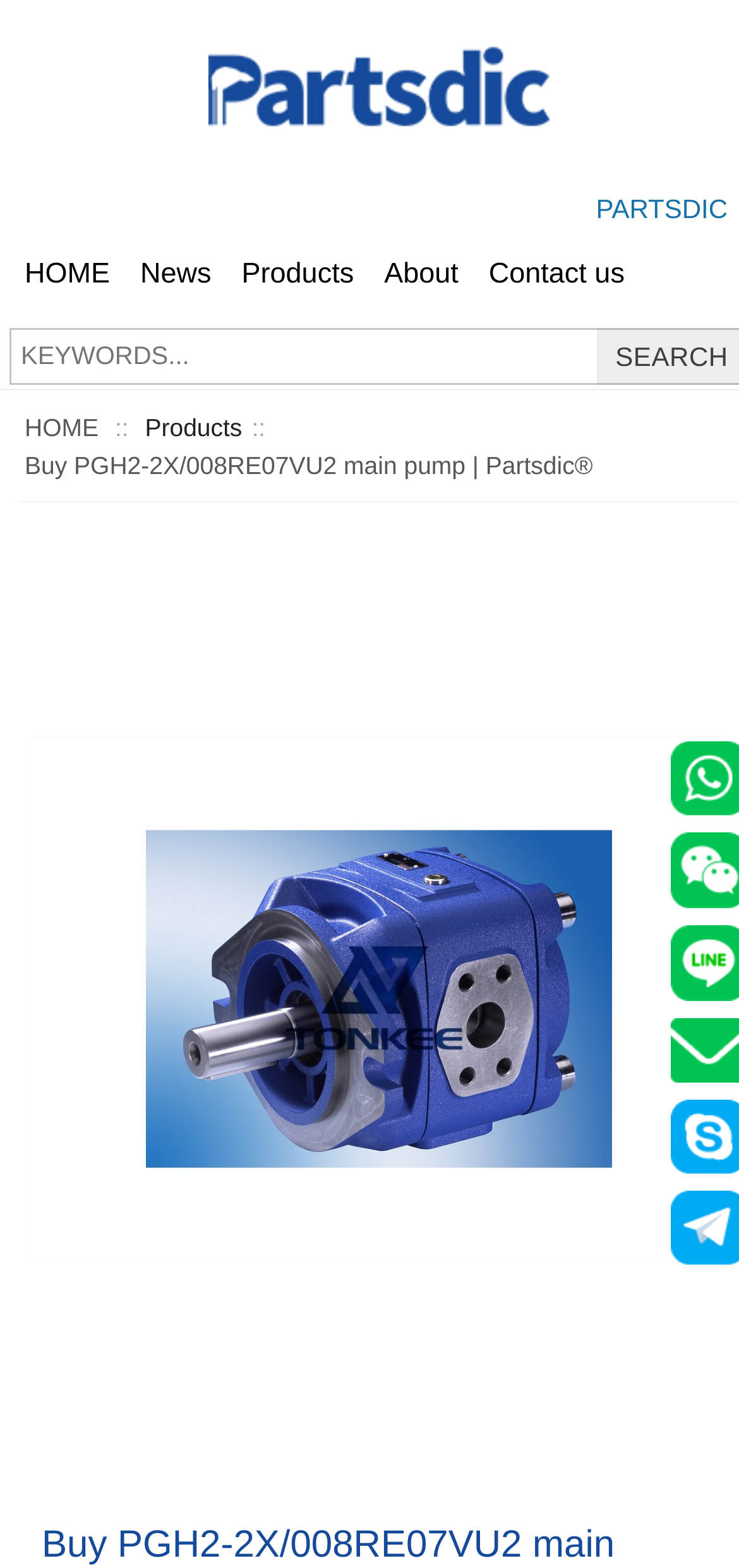Identify and provide the text content of the webpage's primary headline.

Buy PGH2-2X/008RE07VU2 main pump | Partsdic®